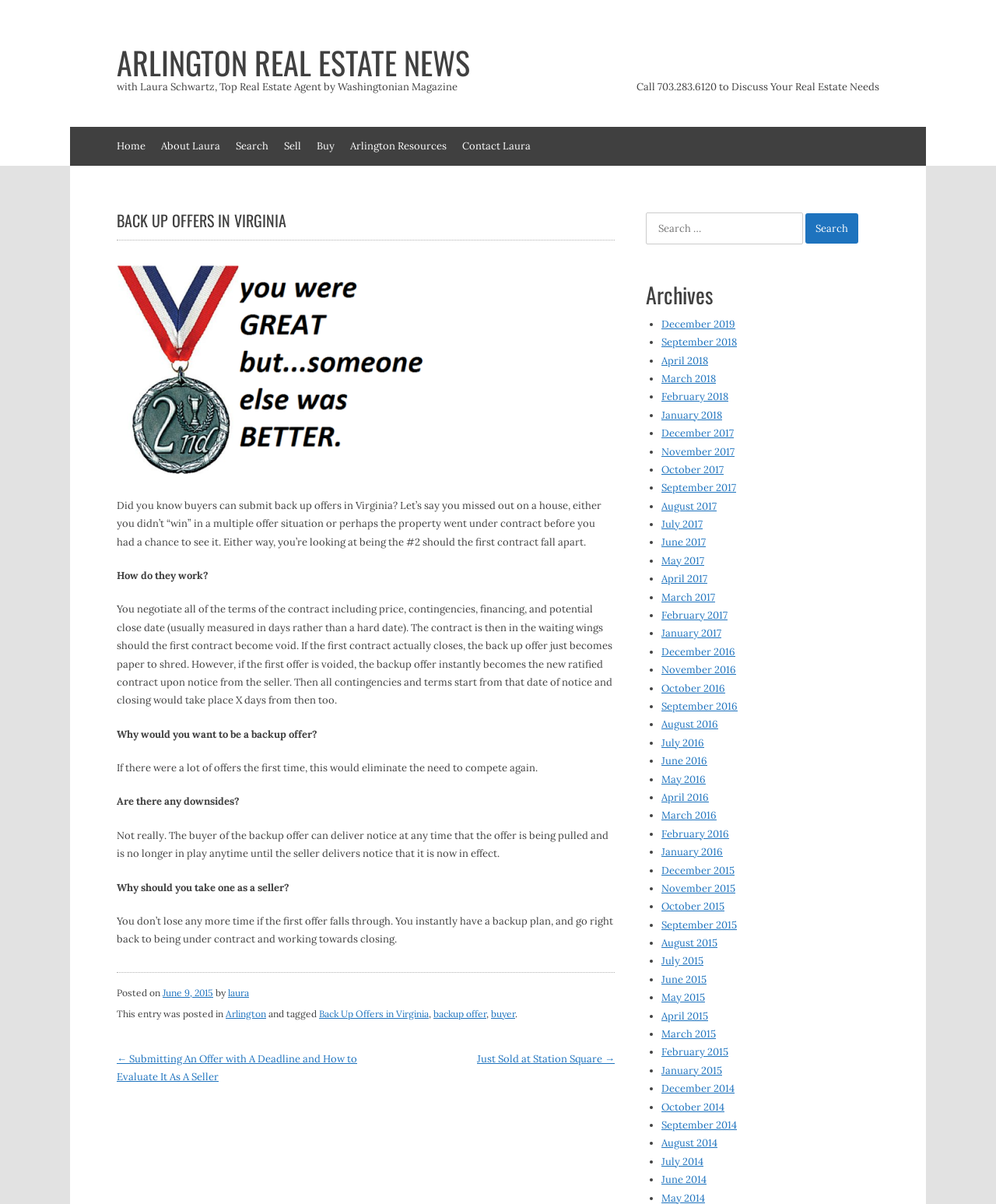Find the bounding box coordinates of the area that needs to be clicked in order to achieve the following instruction: "Click the link to learn about gene therapy in neurological disorders". The coordinates should be specified as four float numbers between 0 and 1, i.e., [left, top, right, bottom].

None